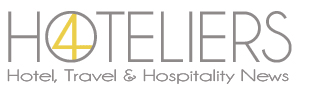Answer the question using only a single word or phrase: 
What is the design emphasis of the logo?

Clarity and approachability